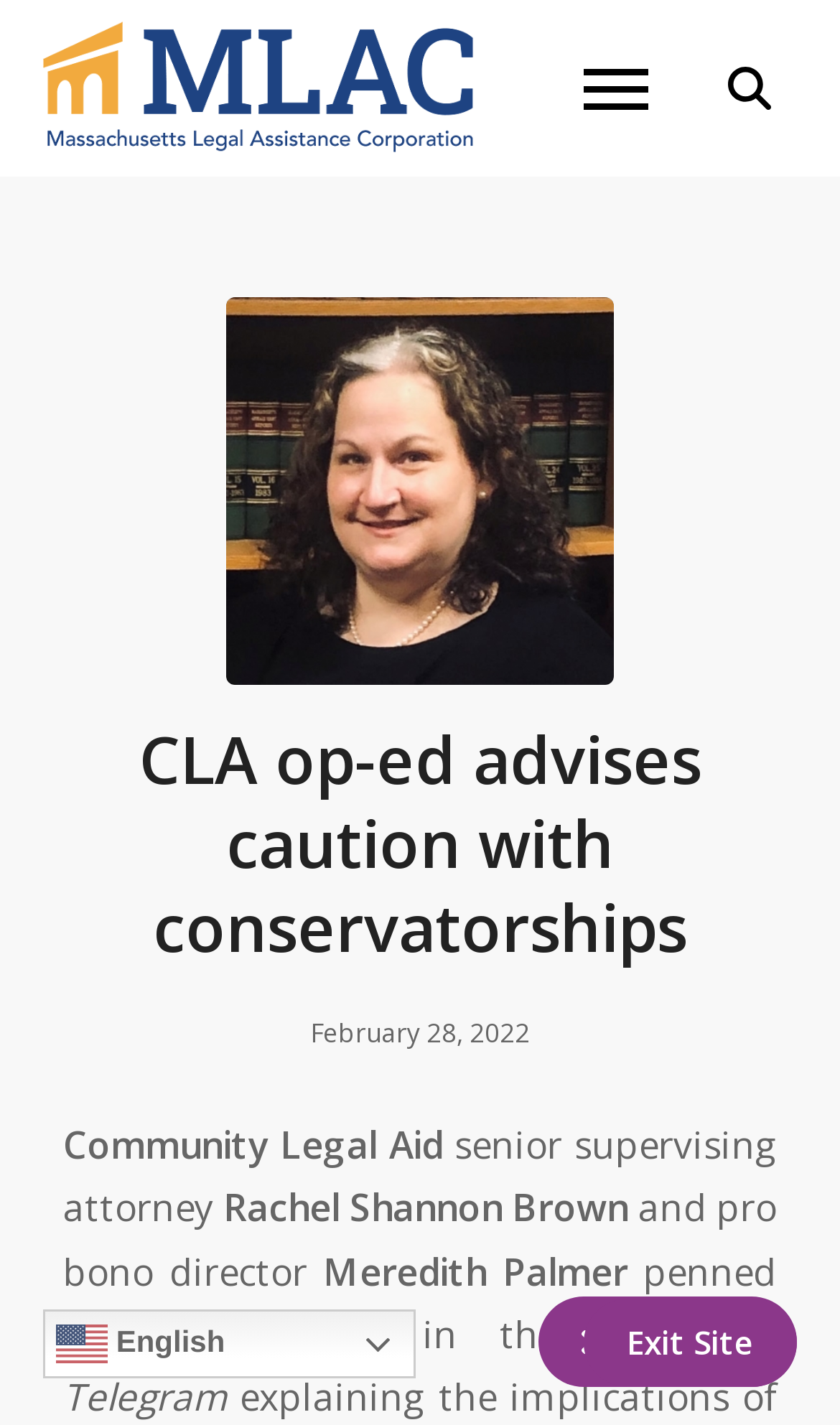Determine the bounding box coordinates of the region that needs to be clicked to achieve the task: "Search for something".

[0.813, 0.015, 0.972, 0.109]